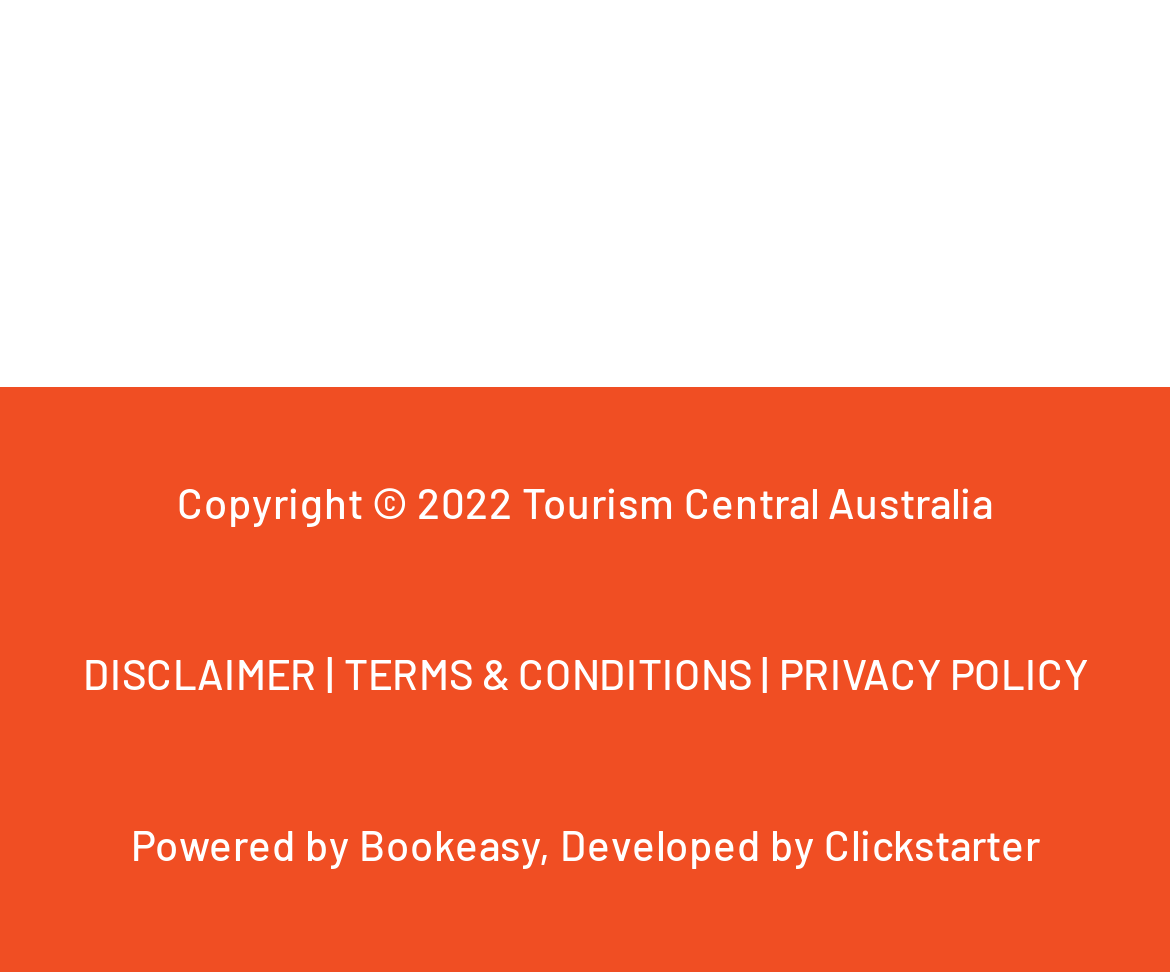Please provide a one-word or short phrase answer to the question:
What is the purpose of the 'DISCLAIMER' link?

To provide disclaimer information